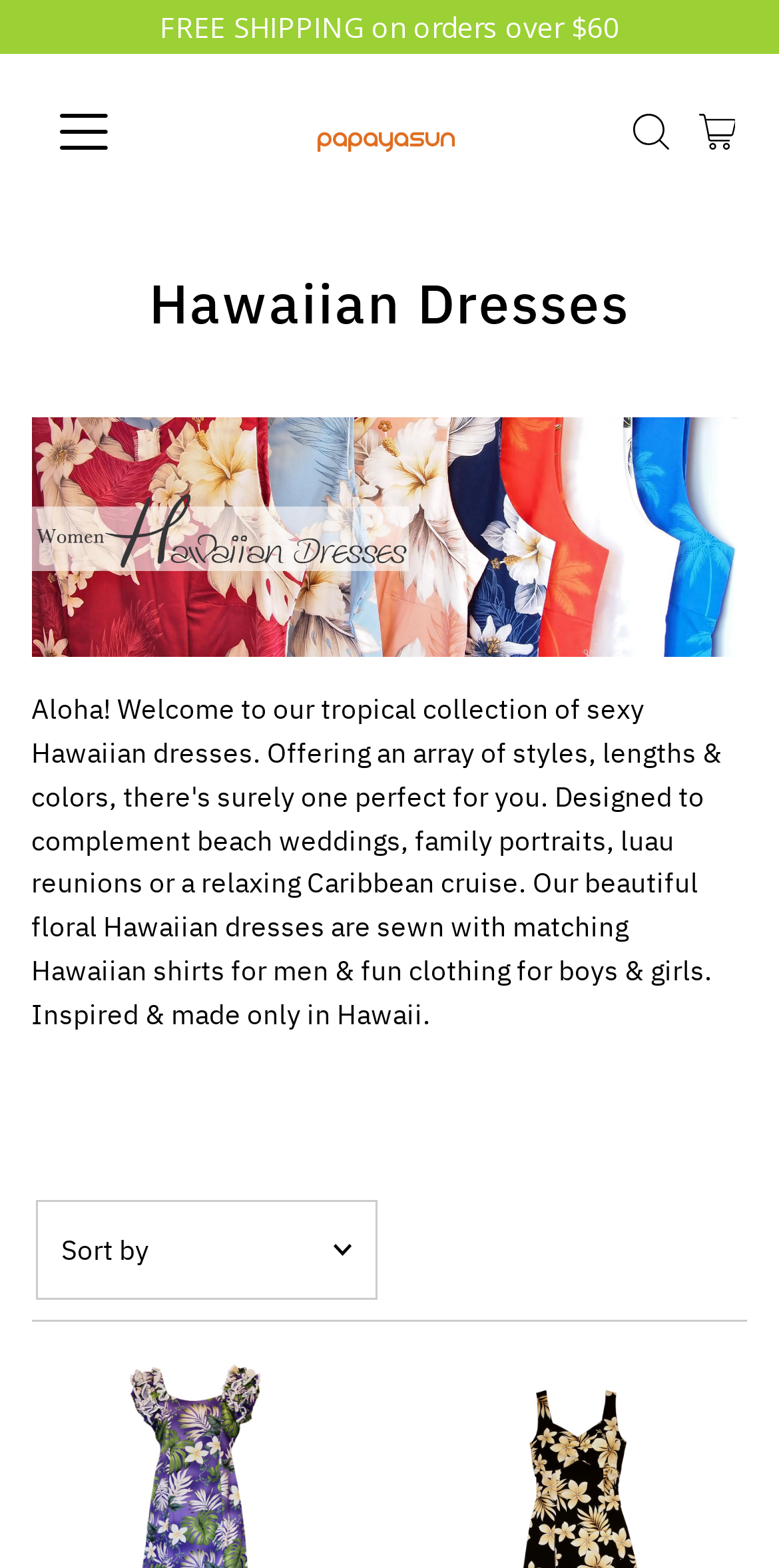Can you give a detailed response to the following question using the information from the image? What is the theme of the dresses?

The theme of the dresses can be inferred from the heading 'Hawaiian Dresses' and the image of a Hawaiian dress displayed on the page.